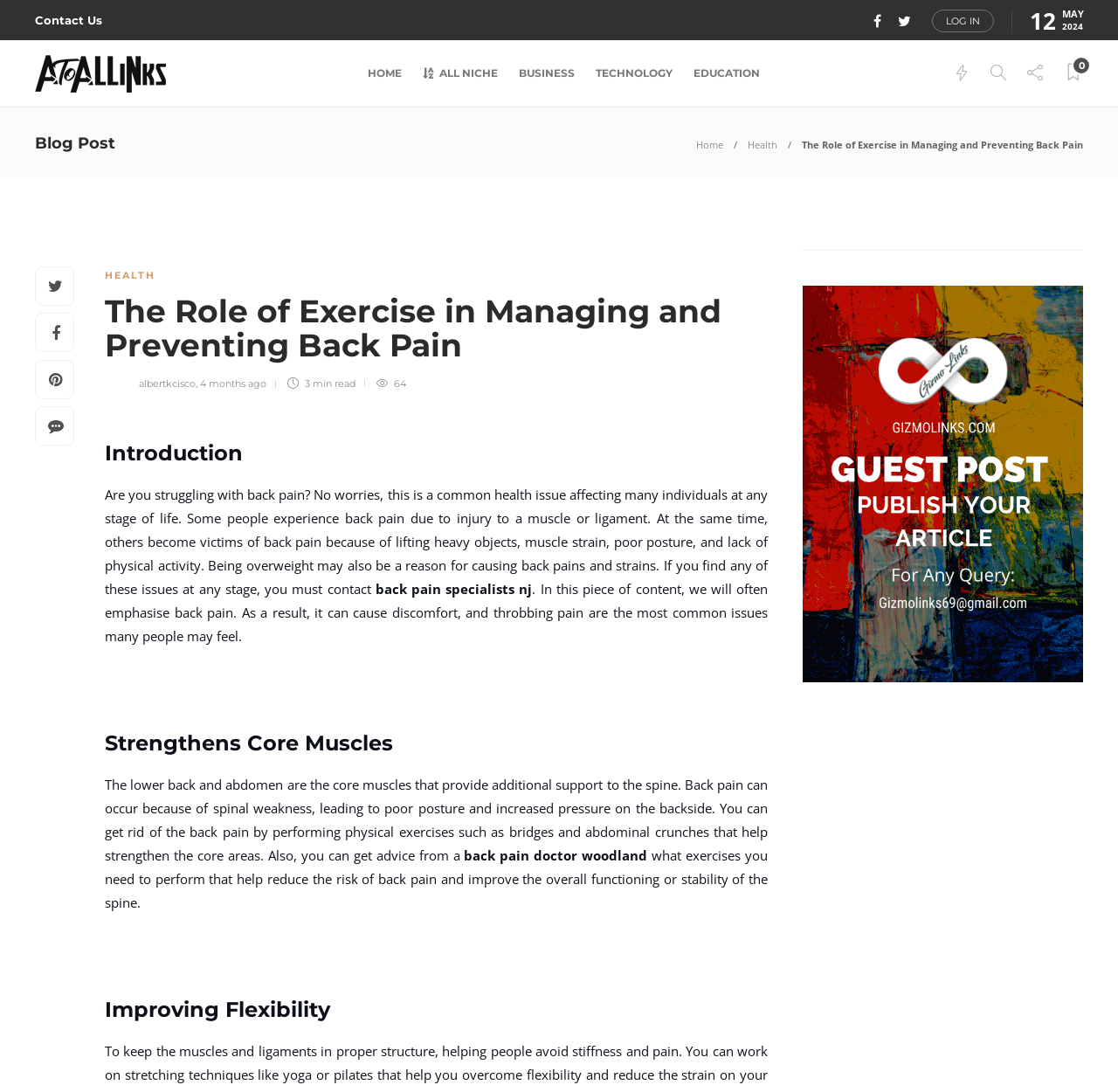Find and specify the bounding box coordinates that correspond to the clickable region for the instruction: "Get a quote for the Ripple Fold Runner".

None